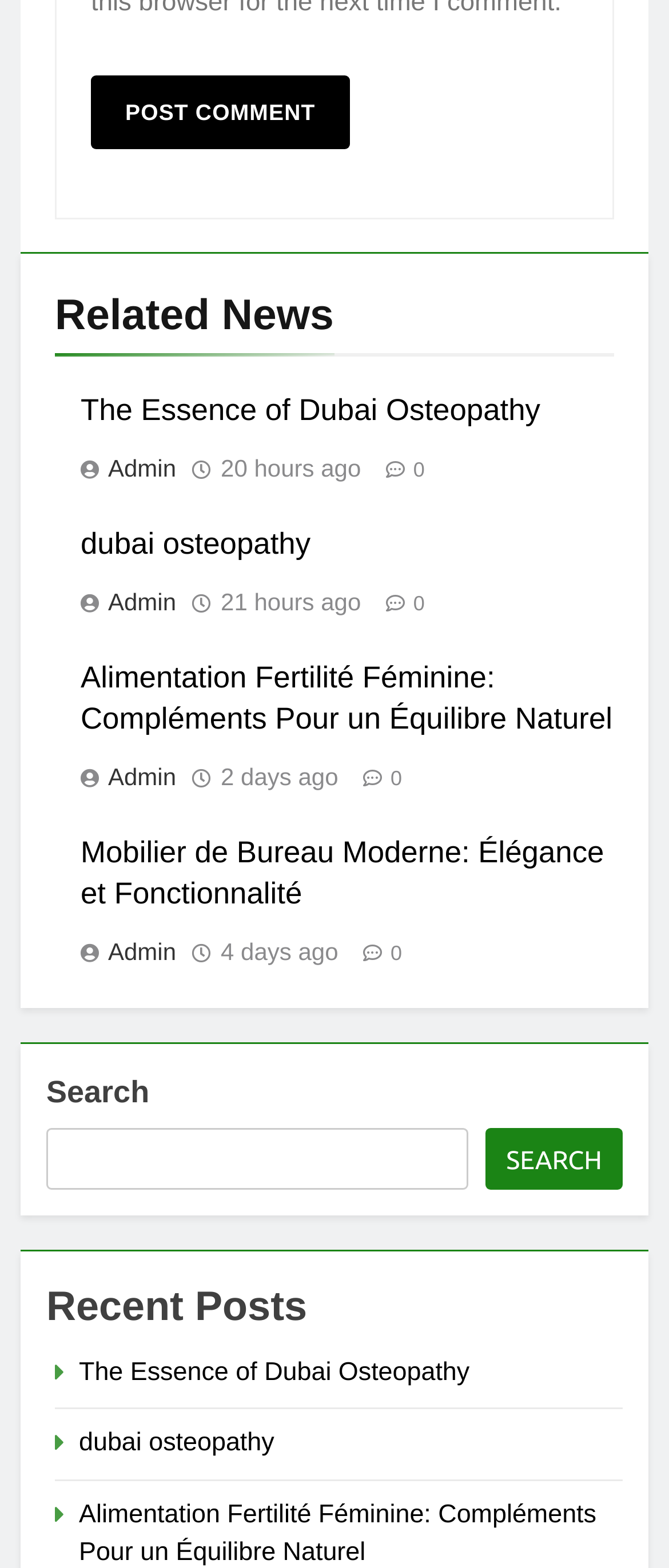Determine the bounding box coordinates of the clickable area required to perform the following instruction: "search for something". The coordinates should be represented as four float numbers between 0 and 1: [left, top, right, bottom].

[0.069, 0.719, 0.7, 0.759]